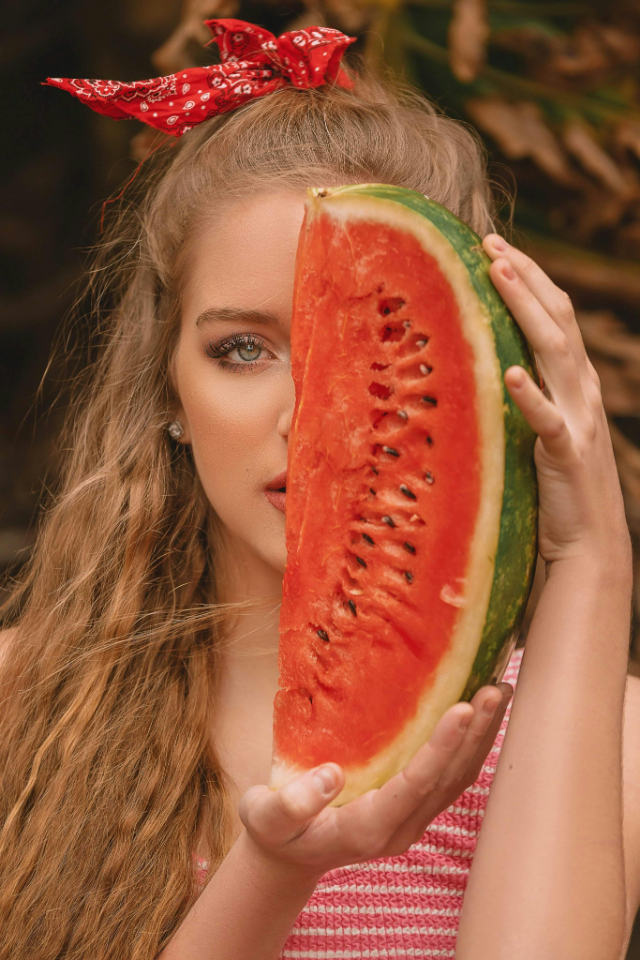Answer this question in one word or a short phrase: What is the dominant color of the woman's top?

pink and white